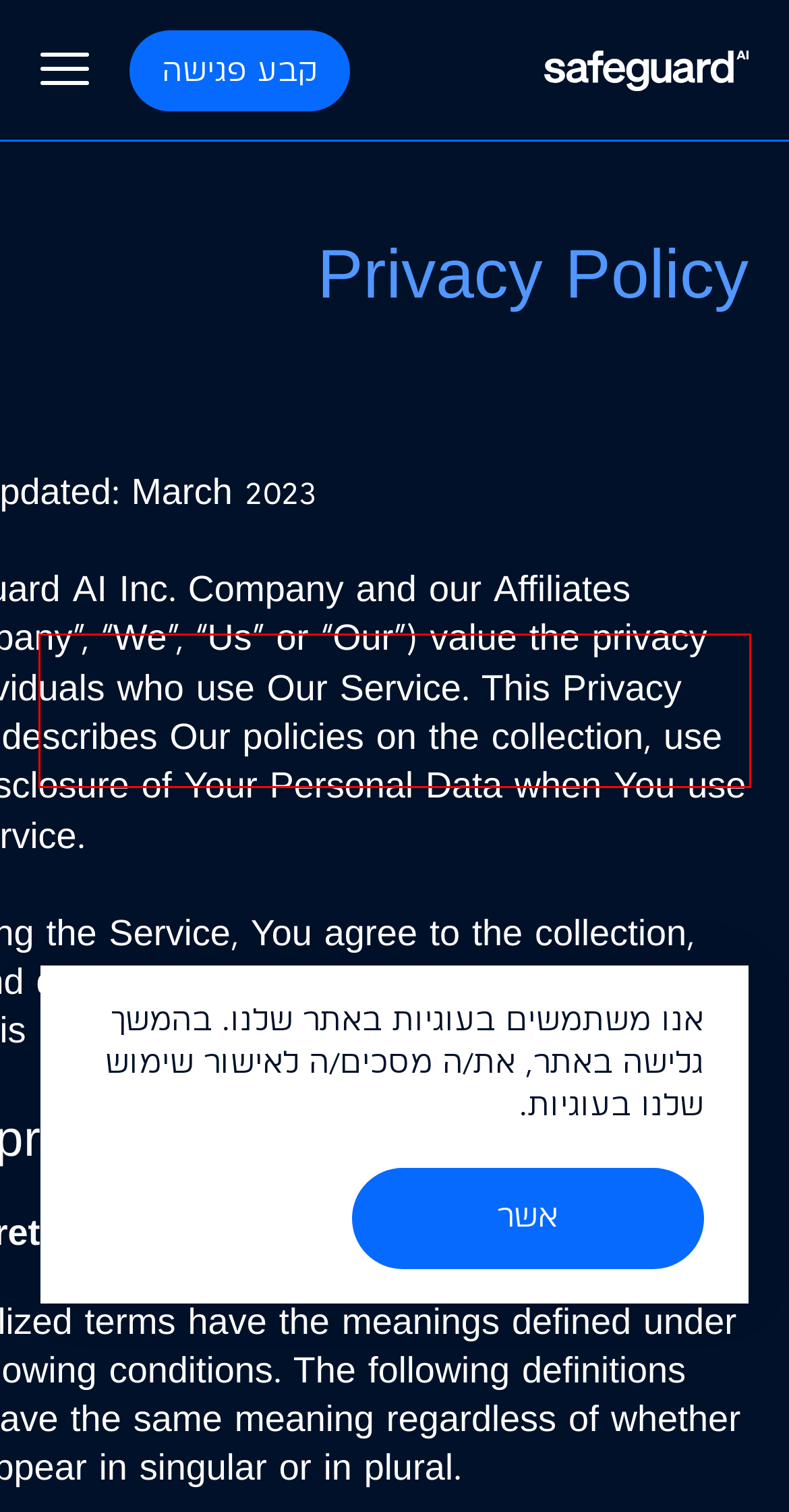You are presented with a screenshot of a webpage containing a red bounding box around an element. Determine which webpage description best describes the new webpage after clicking on the highlighted element. Here are the candidates:
A. תכנית למניעת הפסדים - Safeguard | סייפגארד
B. מצפן - Safeguard | סייפגארד
C. בקרת כשירות קבלני משנה - Safeguard | סייפגארד
D. אודות - Safeguard | סייפגארד
E. צור קשר - Safeguard | סייפגארד
F. מערכת סייפגארד | פתרונות בטיחות מתקדמים | Safeguard
G. ליב״ה - Safeguard | סייפגארד
H. בקרת כשירות ציוד - Safeguard | סייפגארד

E